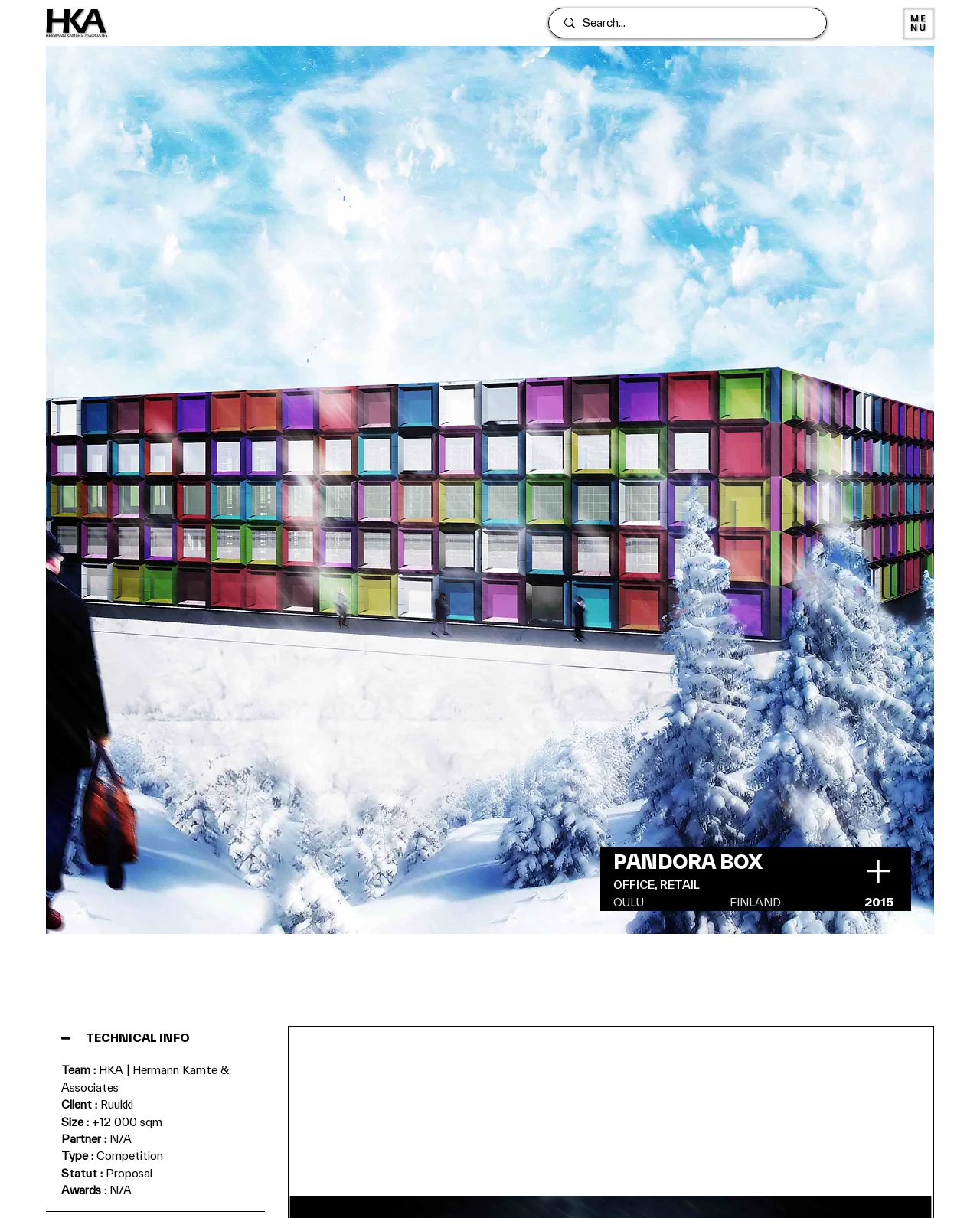Identify the bounding box coordinates of the HTML element based on this description: "#comp-llihgh1o_r_comp-llihfndn svg [data-color="1"] {fill: #000000;}".

[0.047, 0.006, 0.109, 0.031]